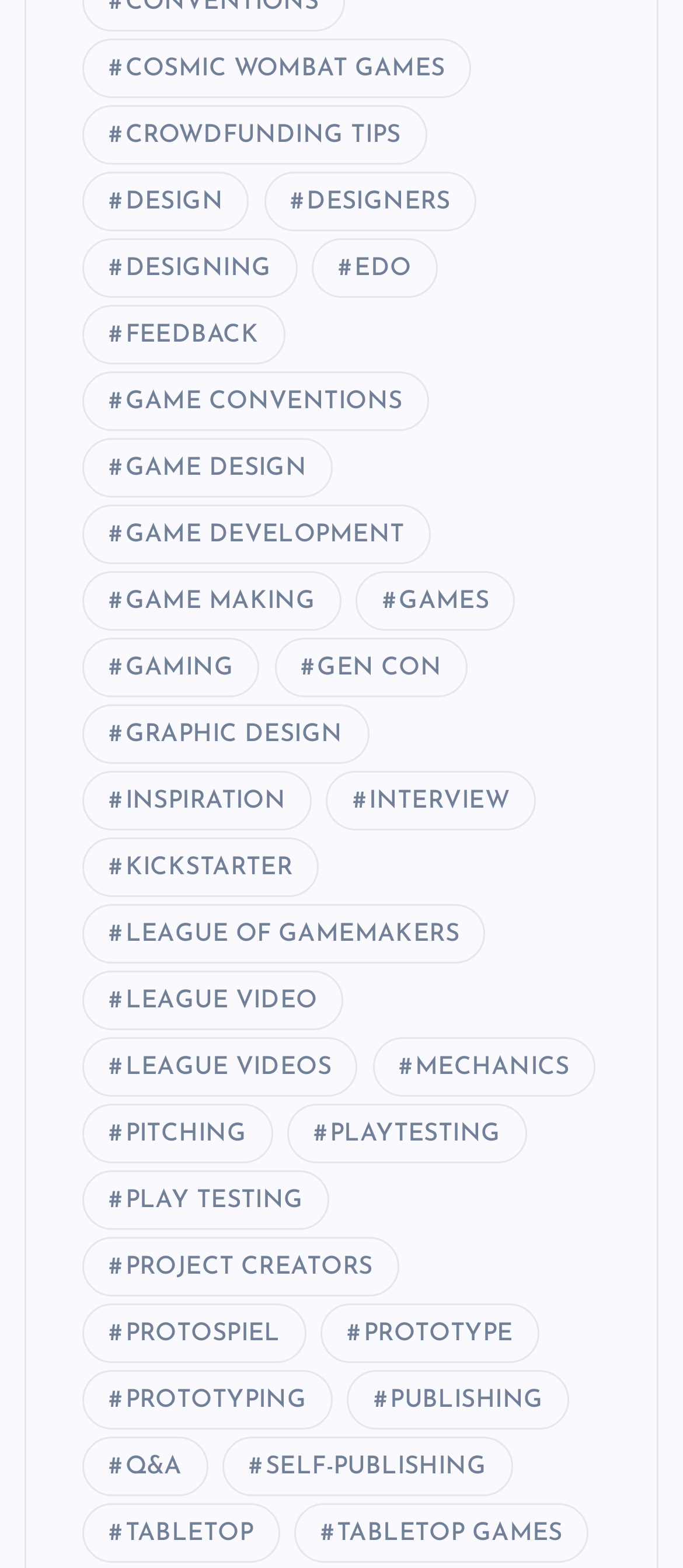Using the provided description COSMIC WOMBAT GAMES, find the bounding box coordinates for the UI element. Provide the coordinates in (top-left x, top-left y, bottom-right x, bottom-right y) format, ensuring all values are between 0 and 1.

[0.121, 0.025, 0.69, 0.063]